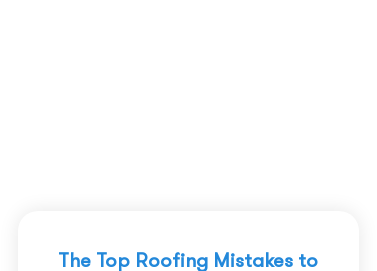Please respond in a single word or phrase: 
What is the purpose of this content?

To educate property owners